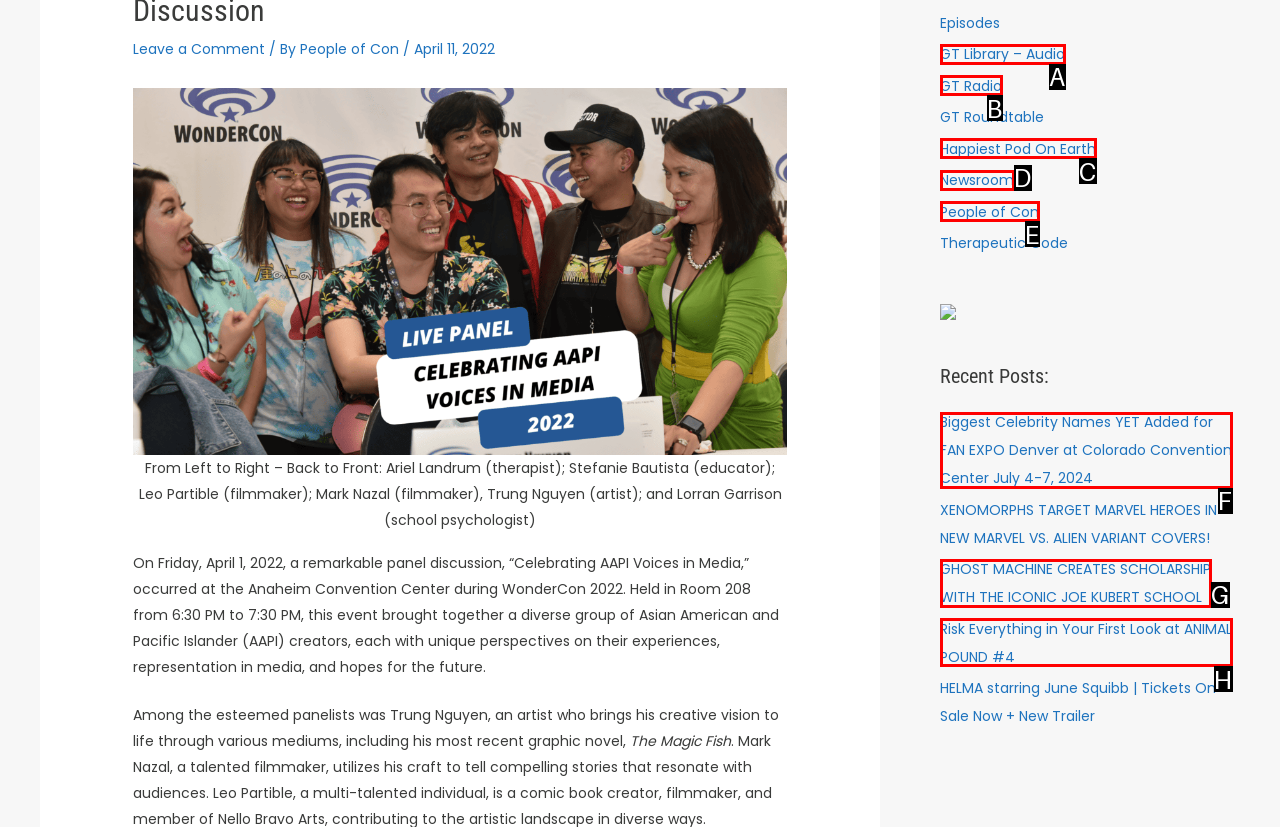Given the element description: Newsroom, choose the HTML element that aligns with it. Indicate your choice with the corresponding letter.

D